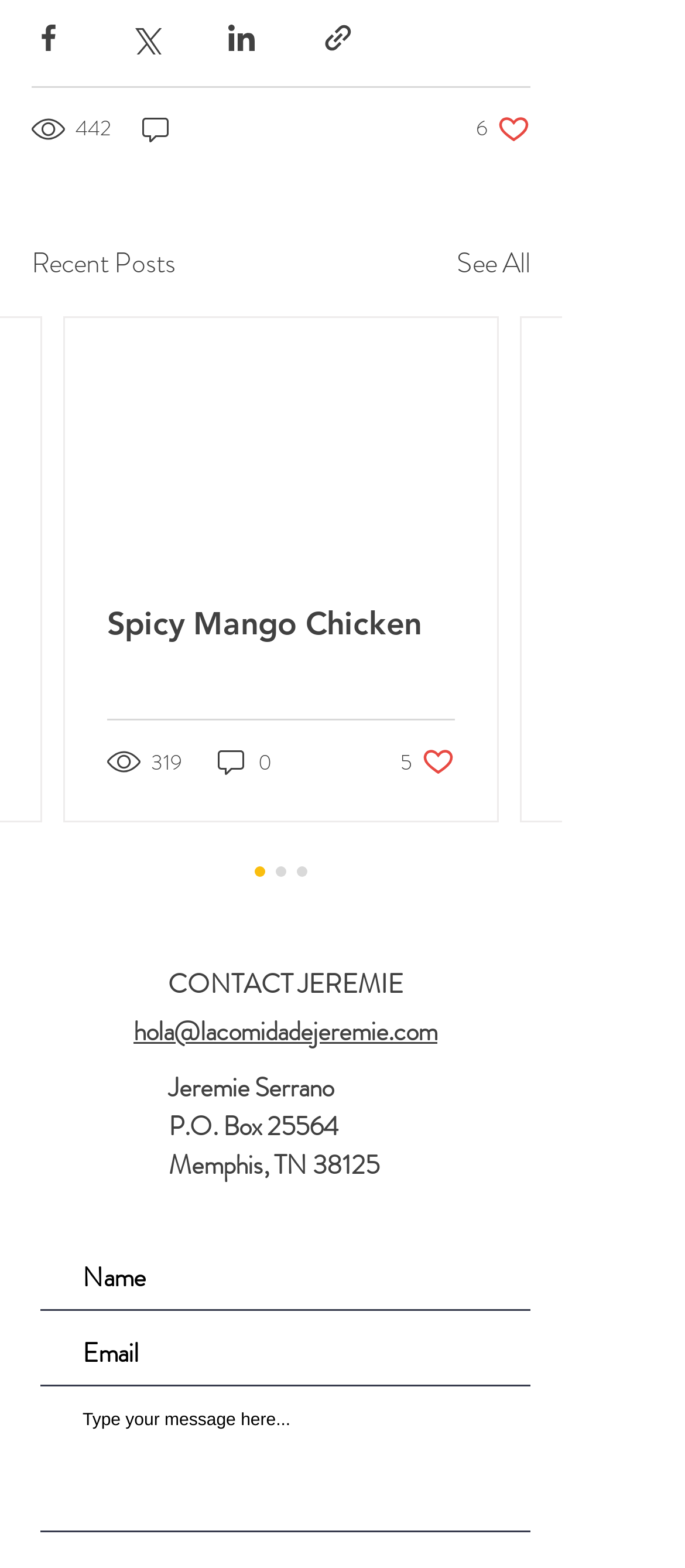How many views does the first post have?
Refer to the image and provide a detailed answer to the question.

The first post has 442 views, as indicated by the text '442 views' below the post.